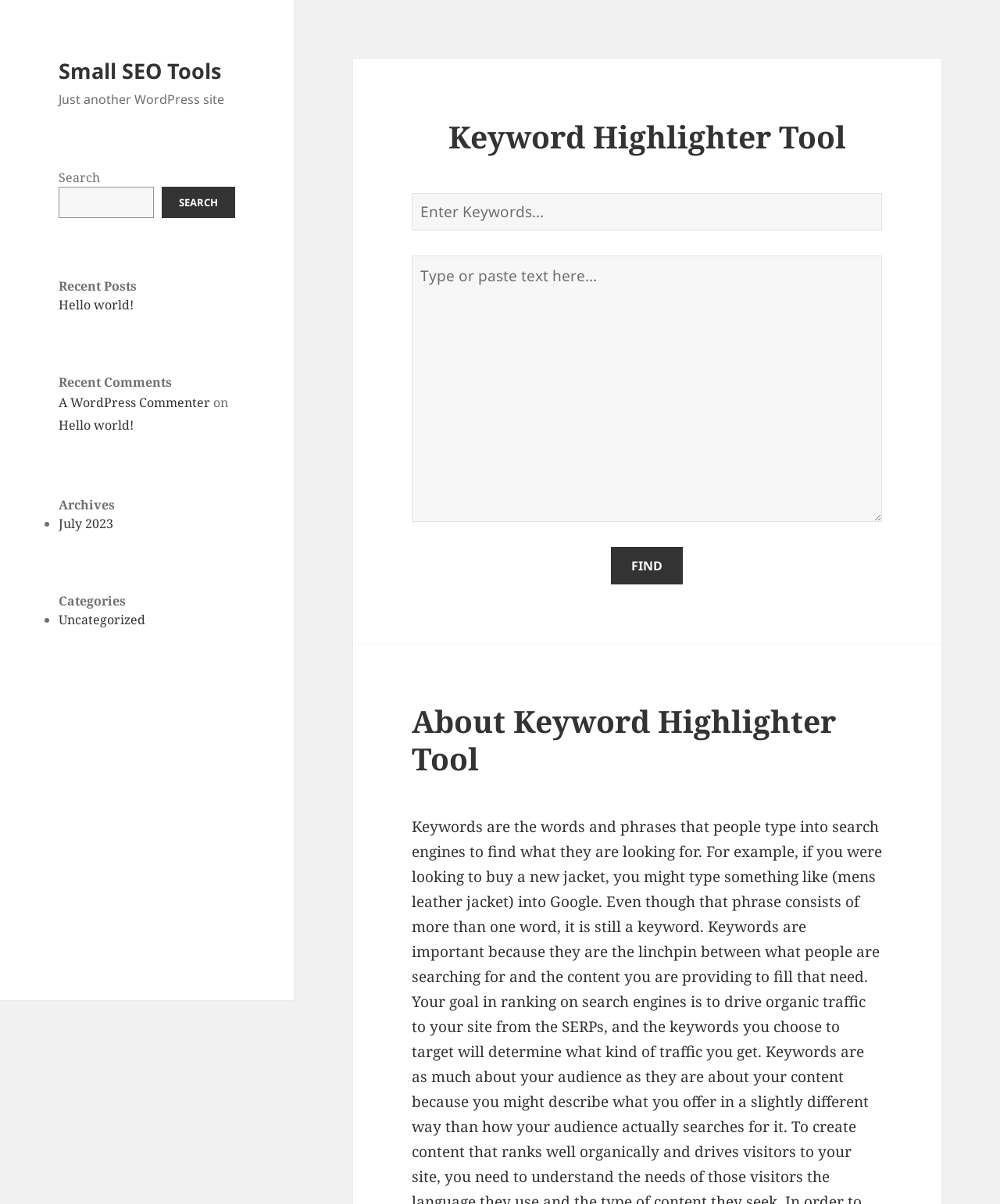What is the purpose of the search box?
Based on the image, give a concise answer in the form of a single word or short phrase.

Search the website